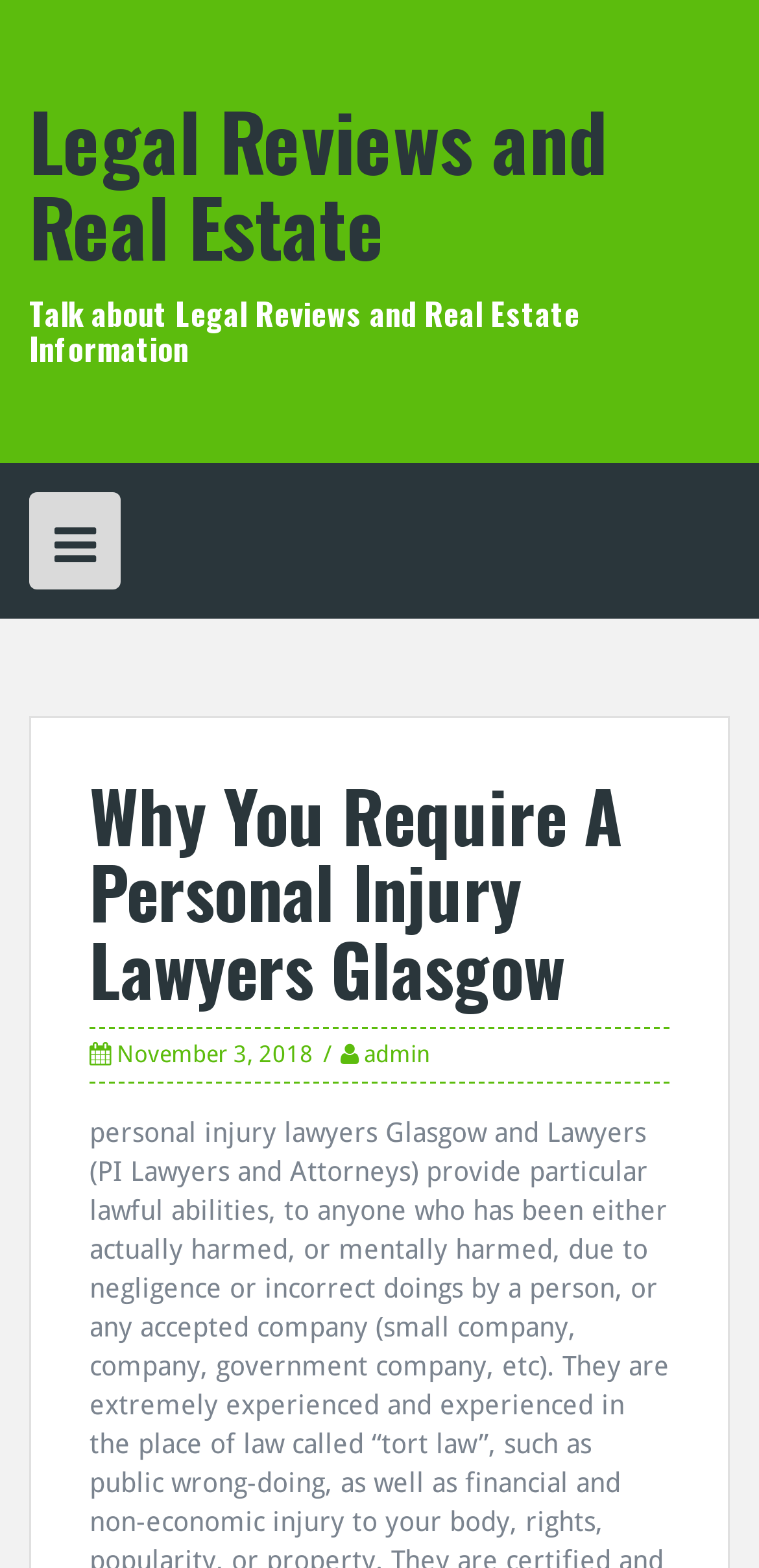What is the date of the latest article?
Look at the image and respond to the question as thoroughly as possible.

I found a link element with the text 'November 3, 2018' which is a sub-element of the HeaderAsNonLandmark element. This suggests that the latest article was published on this date.